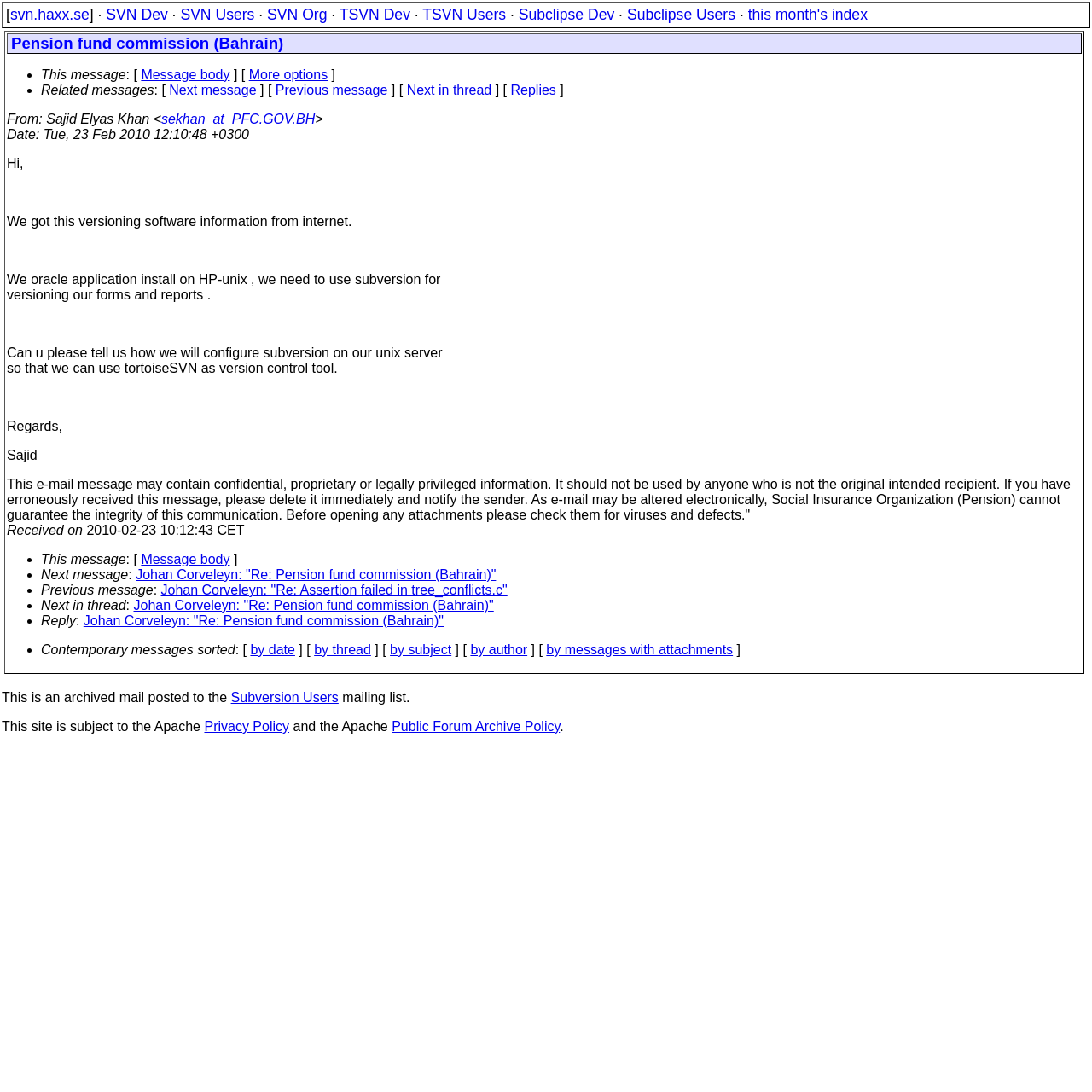Please identify the bounding box coordinates of the element that needs to be clicked to perform the following instruction: "Click on SVN Dev link".

[0.097, 0.005, 0.154, 0.021]